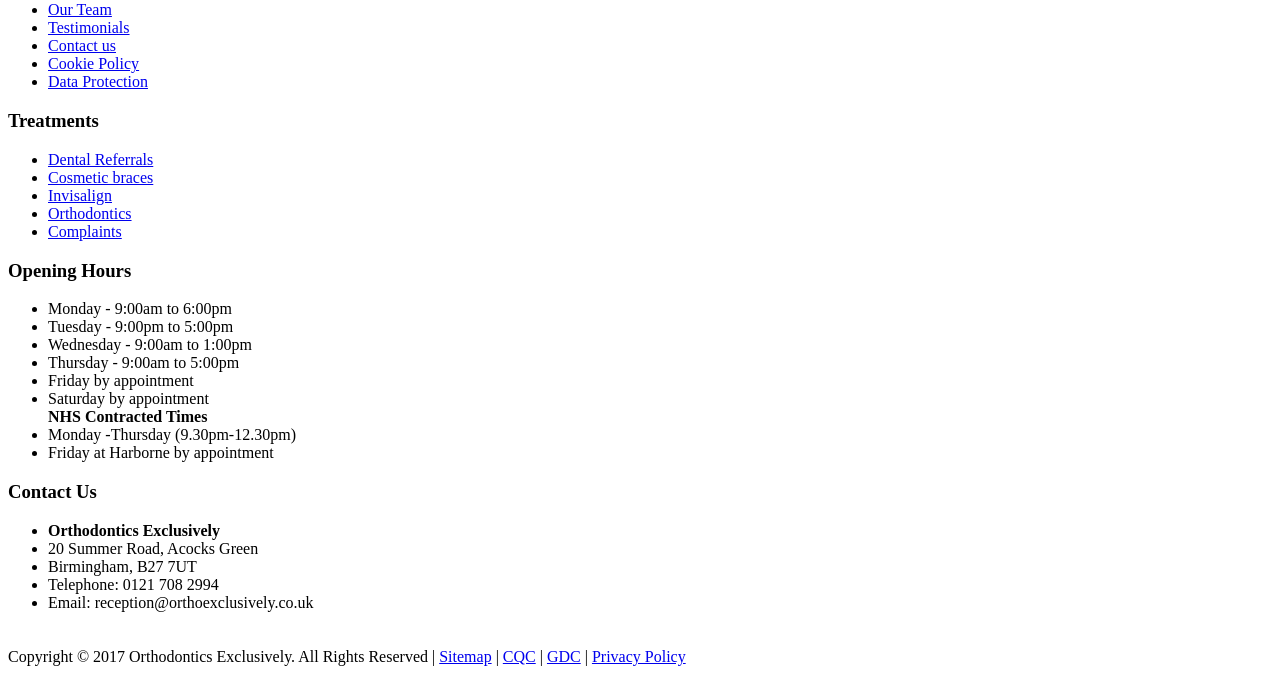Provide the bounding box coordinates of the HTML element described as: "Contact us". The bounding box coordinates should be four float numbers between 0 and 1, i.e., [left, top, right, bottom].

[0.038, 0.055, 0.091, 0.08]